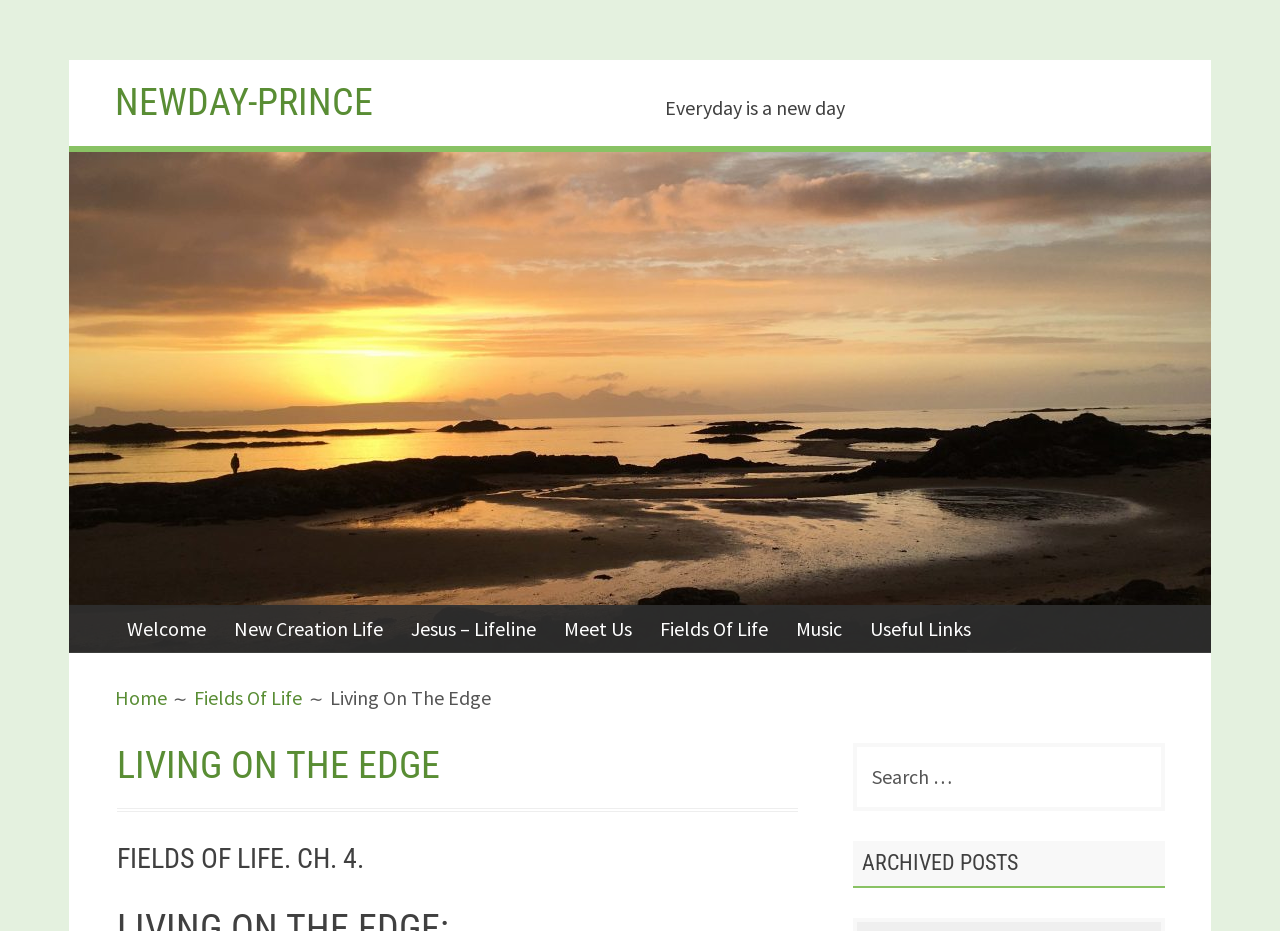Using the description "Fields Of Life", predict the bounding box of the relevant HTML element.

[0.506, 0.649, 0.609, 0.701]